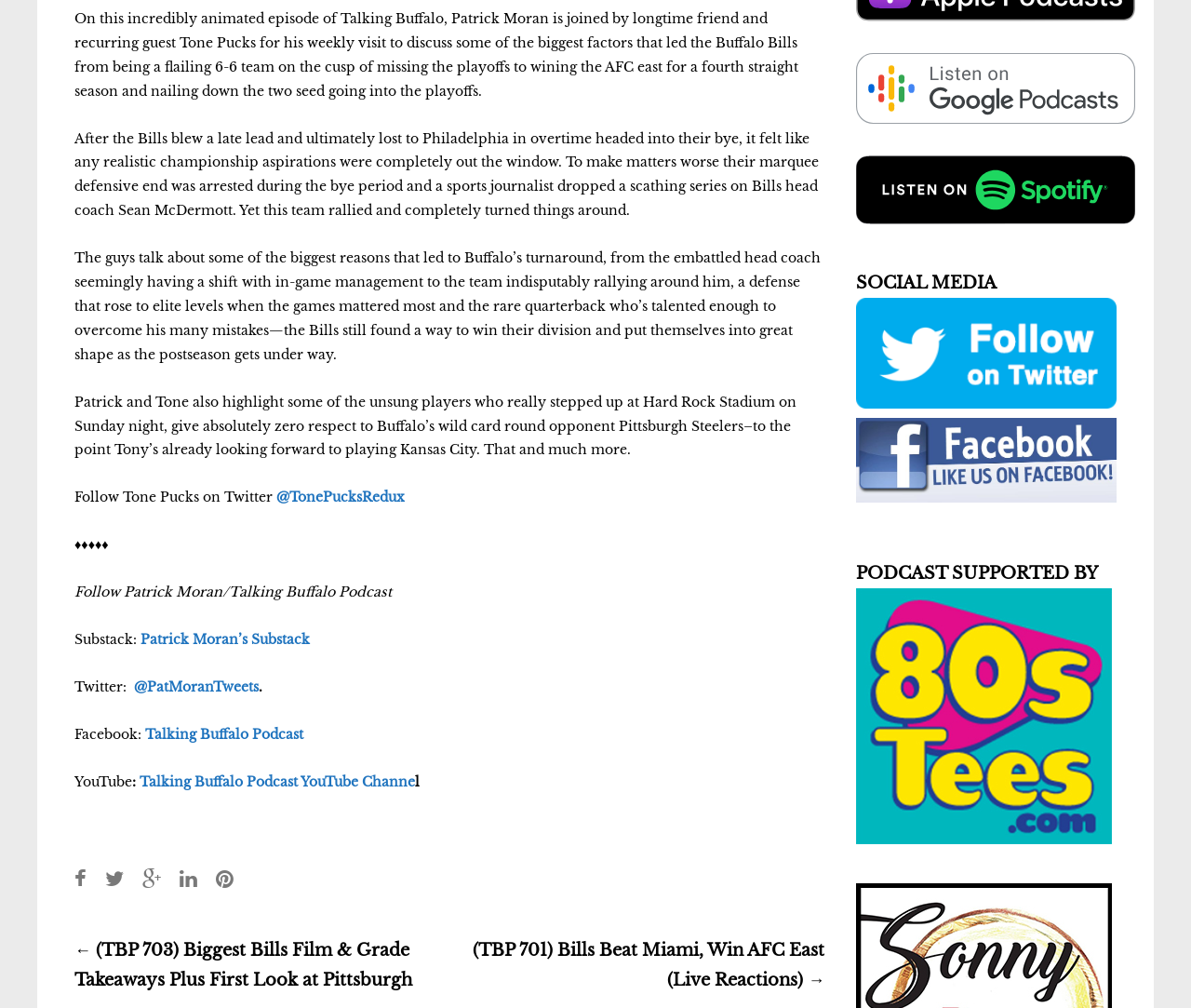Determine the bounding box coordinates of the region to click in order to accomplish the following instruction: "Follow Tone Pucks on Twitter". Provide the coordinates as four float numbers between 0 and 1, specifically [left, top, right, bottom].

[0.232, 0.485, 0.34, 0.502]